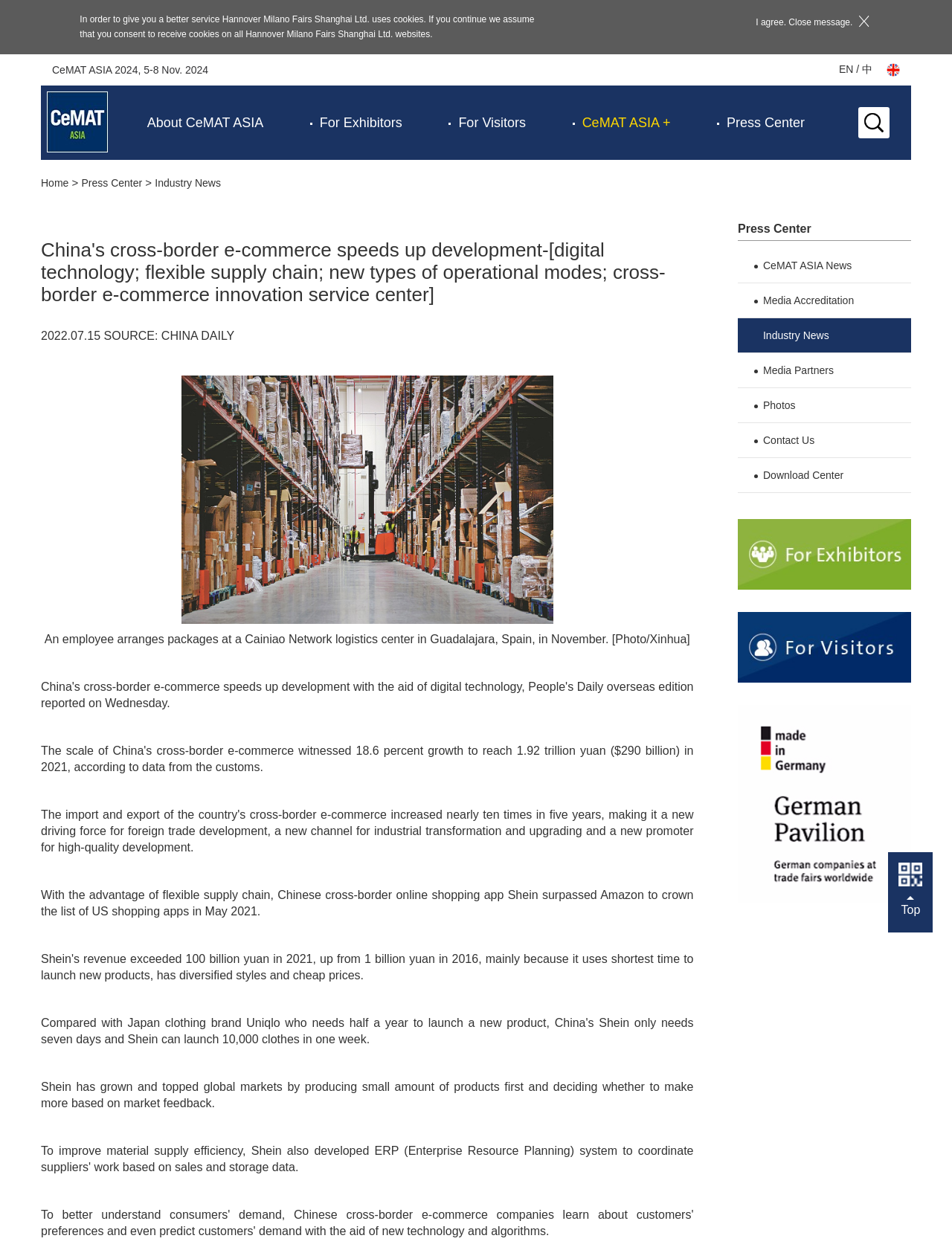Identify the bounding box coordinates of the clickable region to carry out the given instruction: "Search for something".

None